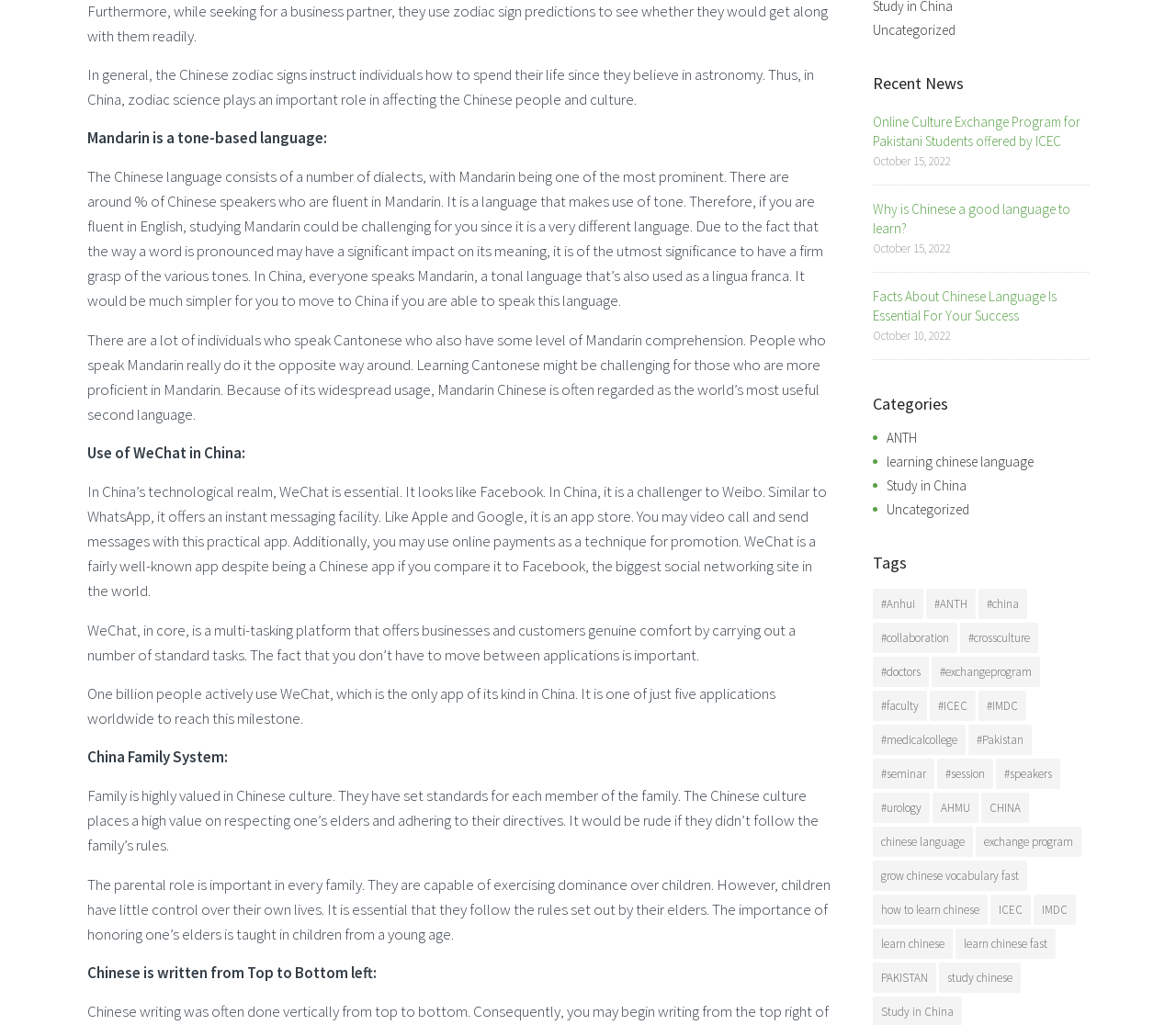Give a concise answer using one word or a phrase to the following question:
How many tags are there on the webpage?

29